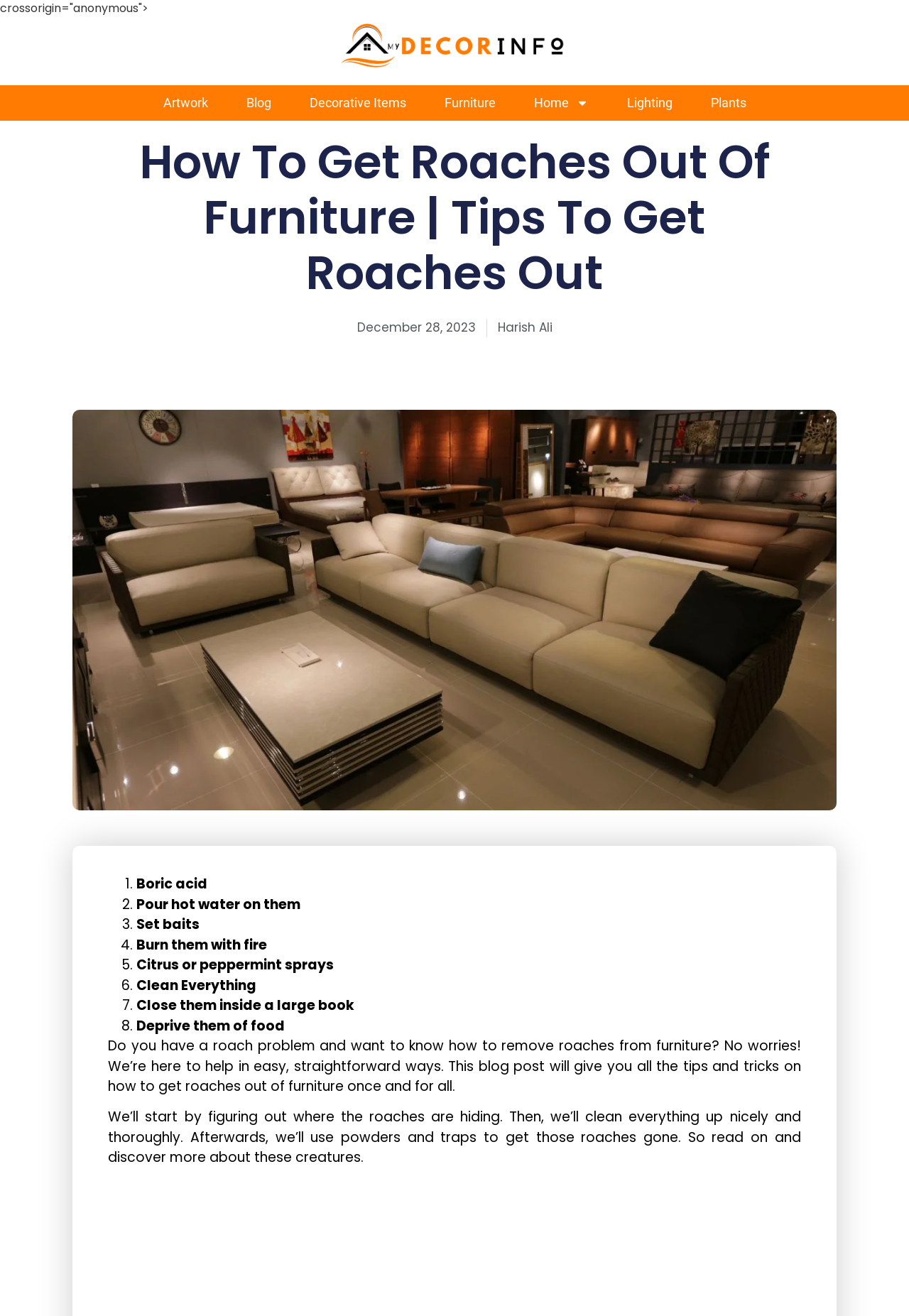Identify the coordinates of the bounding box for the element that must be clicked to accomplish the instruction: "Click on the 'Harish Ali' link".

[0.547, 0.242, 0.607, 0.256]